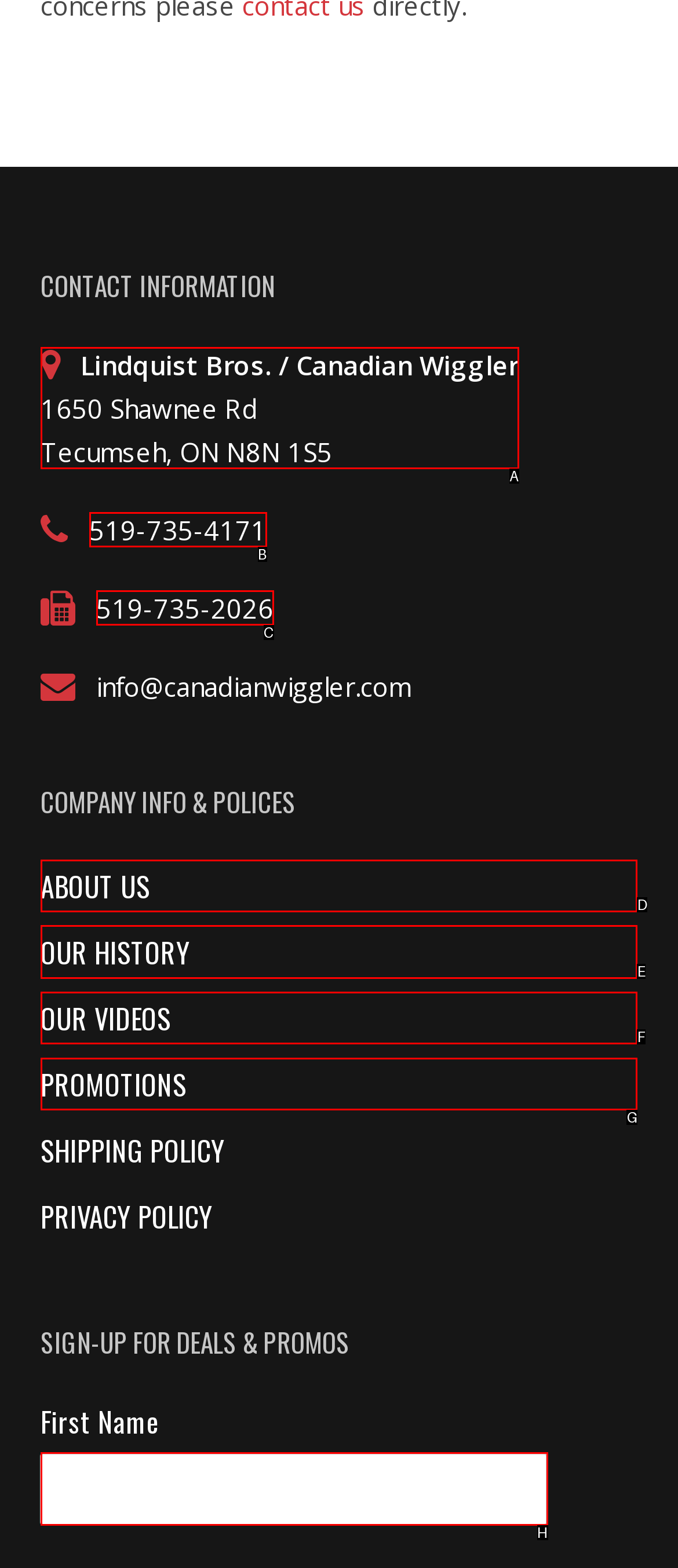Decide which letter you need to select to fulfill the task: Learn about company history
Answer with the letter that matches the correct option directly.

E